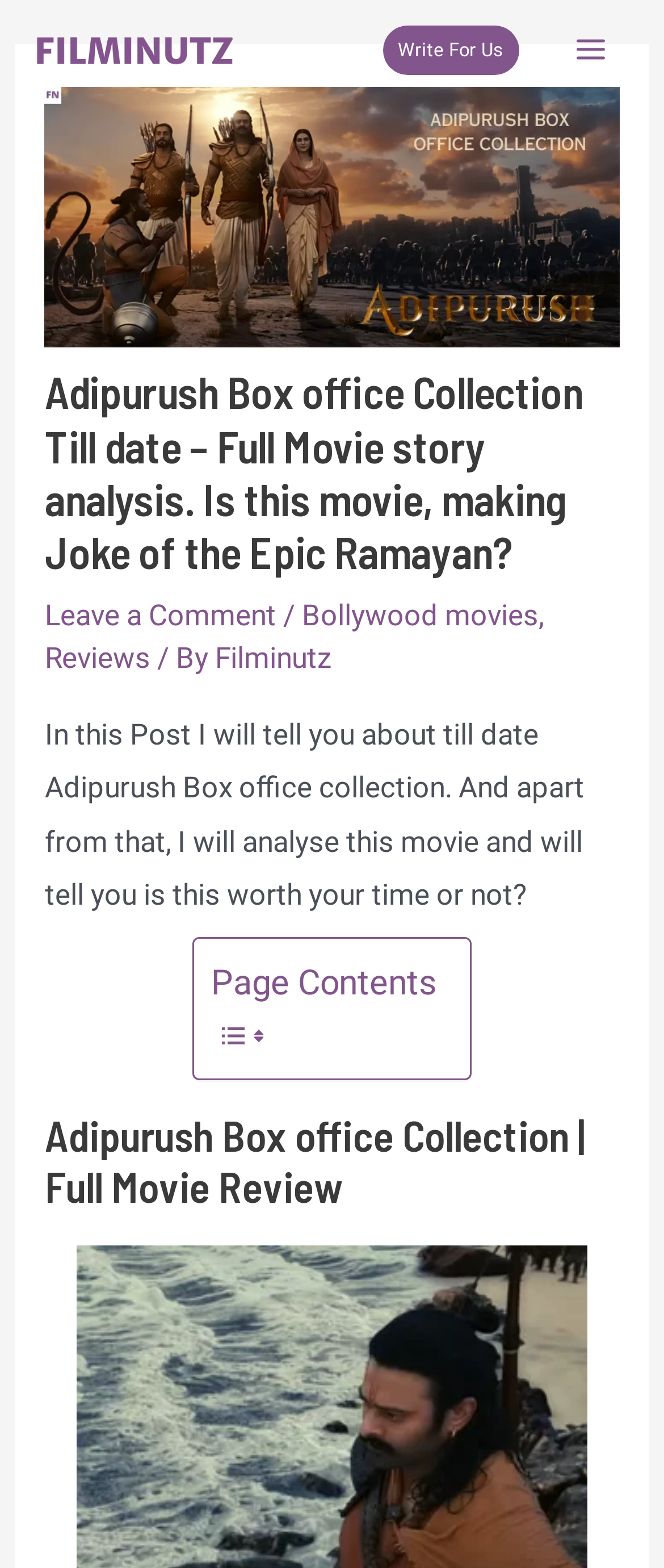Specify the bounding box coordinates of the element's area that should be clicked to execute the given instruction: "Read the Adipurush Box office Collection story". The coordinates should be four float numbers between 0 and 1, i.e., [left, top, right, bottom].

[0.067, 0.233, 0.933, 0.369]